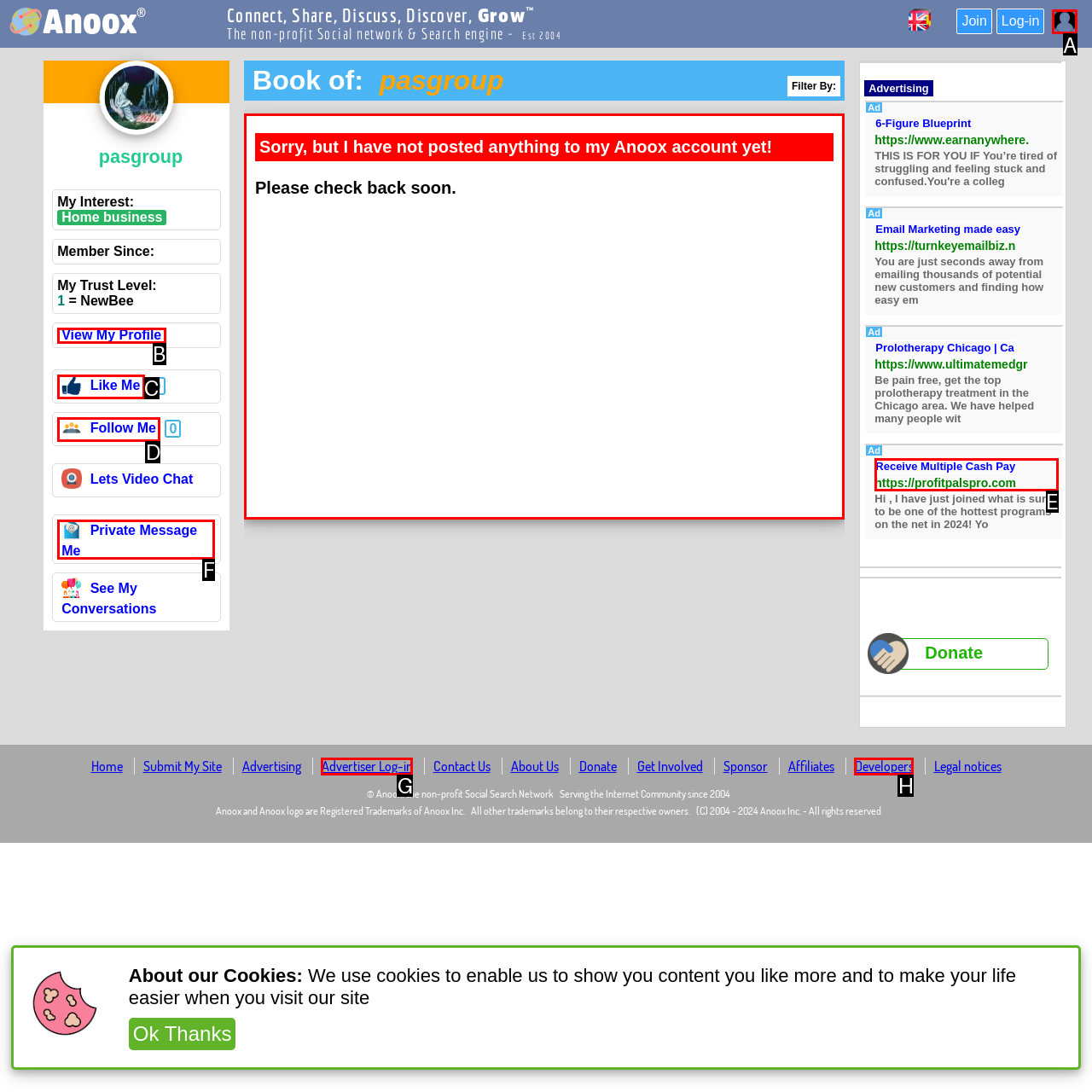Look at the highlighted elements in the screenshot and tell me which letter corresponds to the task: Log-in to the account.

A